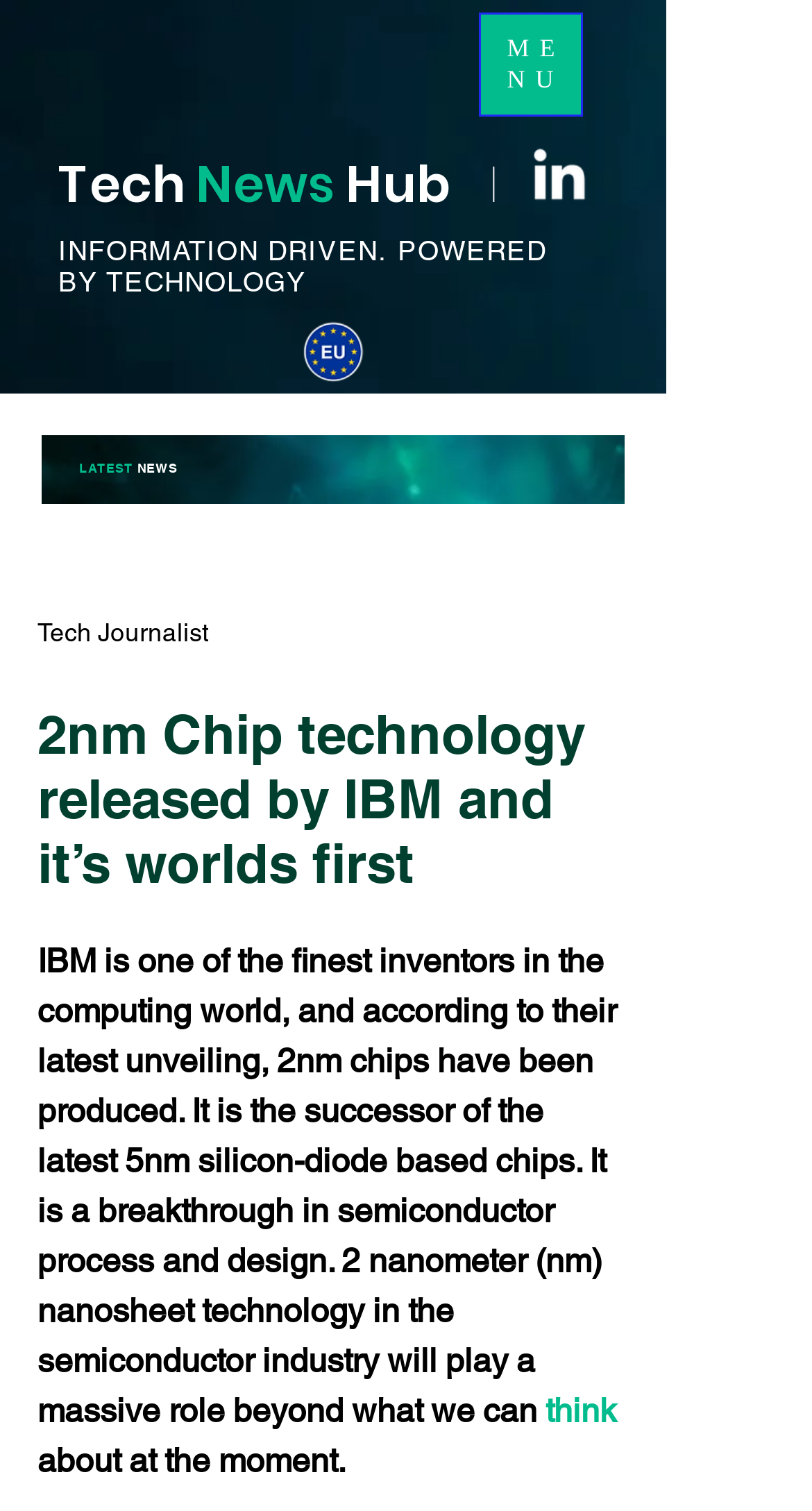Articulate a detailed summary of the webpage's content and design.

The webpage is about the latest technology news, specifically the release of 2nm chip technology by IBM. At the top left, there is a navigation menu button labeled "Open navigation menu". Next to it, there are two static text elements "ME" and "NU". 

Below the navigation menu, there is a link to "Tech News Hub" with a descriptive text "INFORMATION DRIVEN. POWERED BY TECHNOLOGY" on the left side of the page. On the right side, there is a social bar with a LinkedIn link and its corresponding image.

In the middle of the page, there is a large image of a globe, likely representing the Tech News Hub logo. Below the logo, there is a horizontal strip image with a static text "LATEST NEWS" on top of it. 

The main content of the page is a news article with a heading "2nm Chip technology released by IBM and it’s worlds first". The article describes IBM's latest achievement in producing 2nm chips, a breakthrough in semiconductor process and design. The article also mentions that this technology will play a massive role in the industry. There is a link to "think" within the article, and it concludes with a sentence "about at the moment."